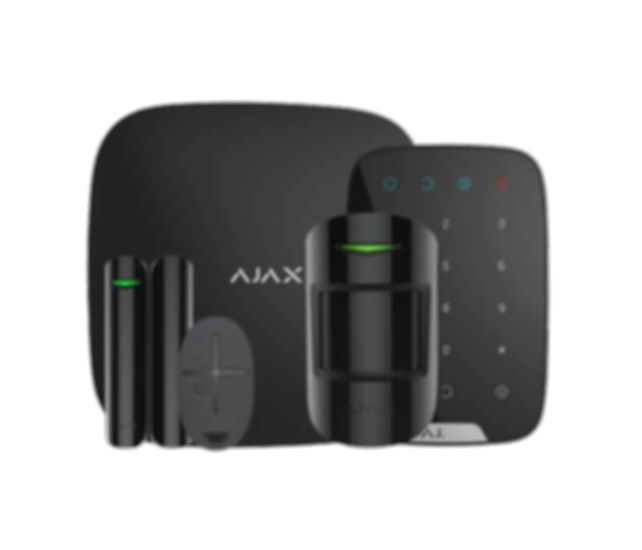Give a one-word or short phrase answer to the question: 
What type of environments is the system intended for?

Residential and business